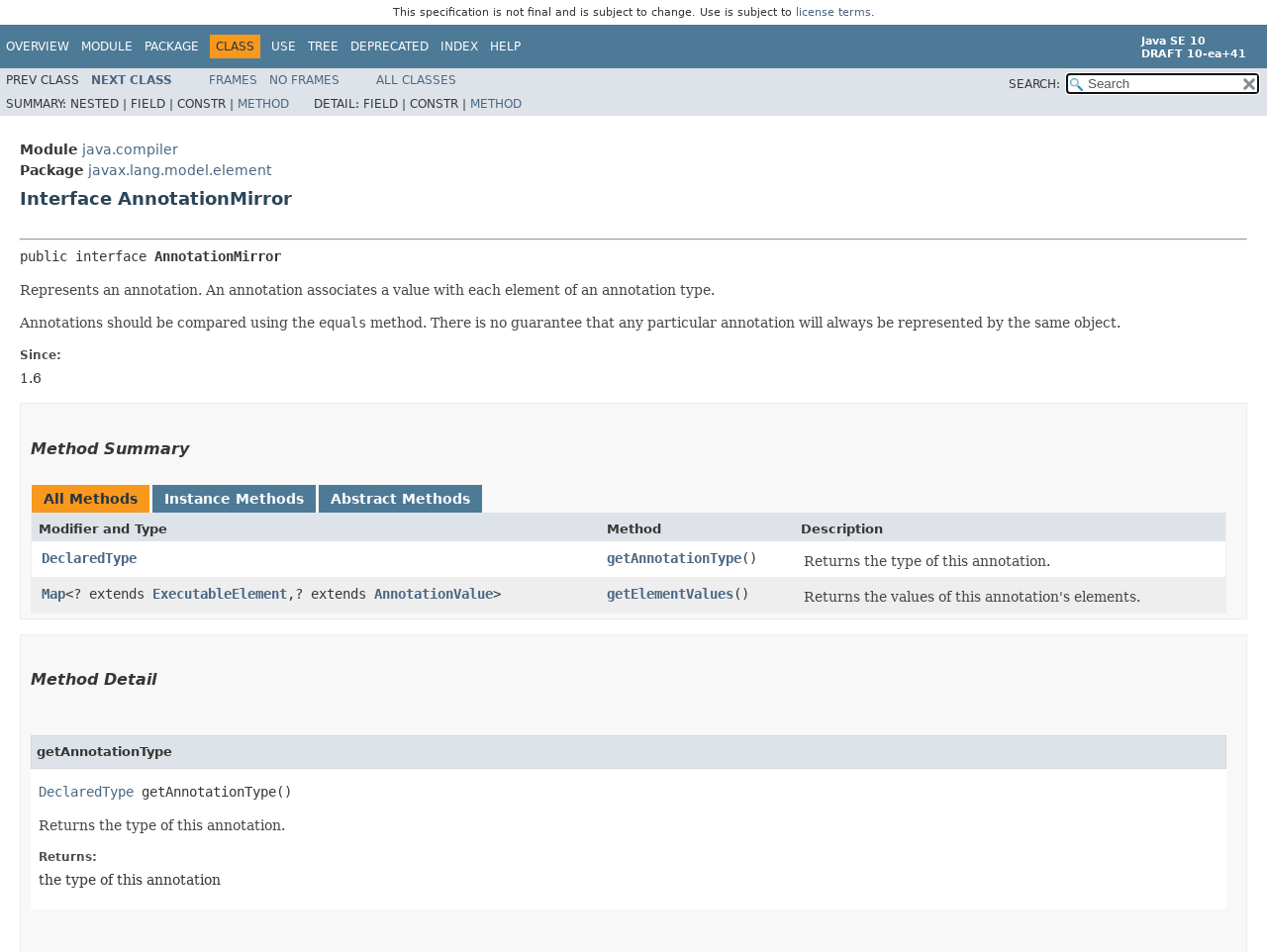What is the purpose of the 'SEARCH:' textbox?
Refer to the image and provide a one-word or short phrase answer.

To search for classes